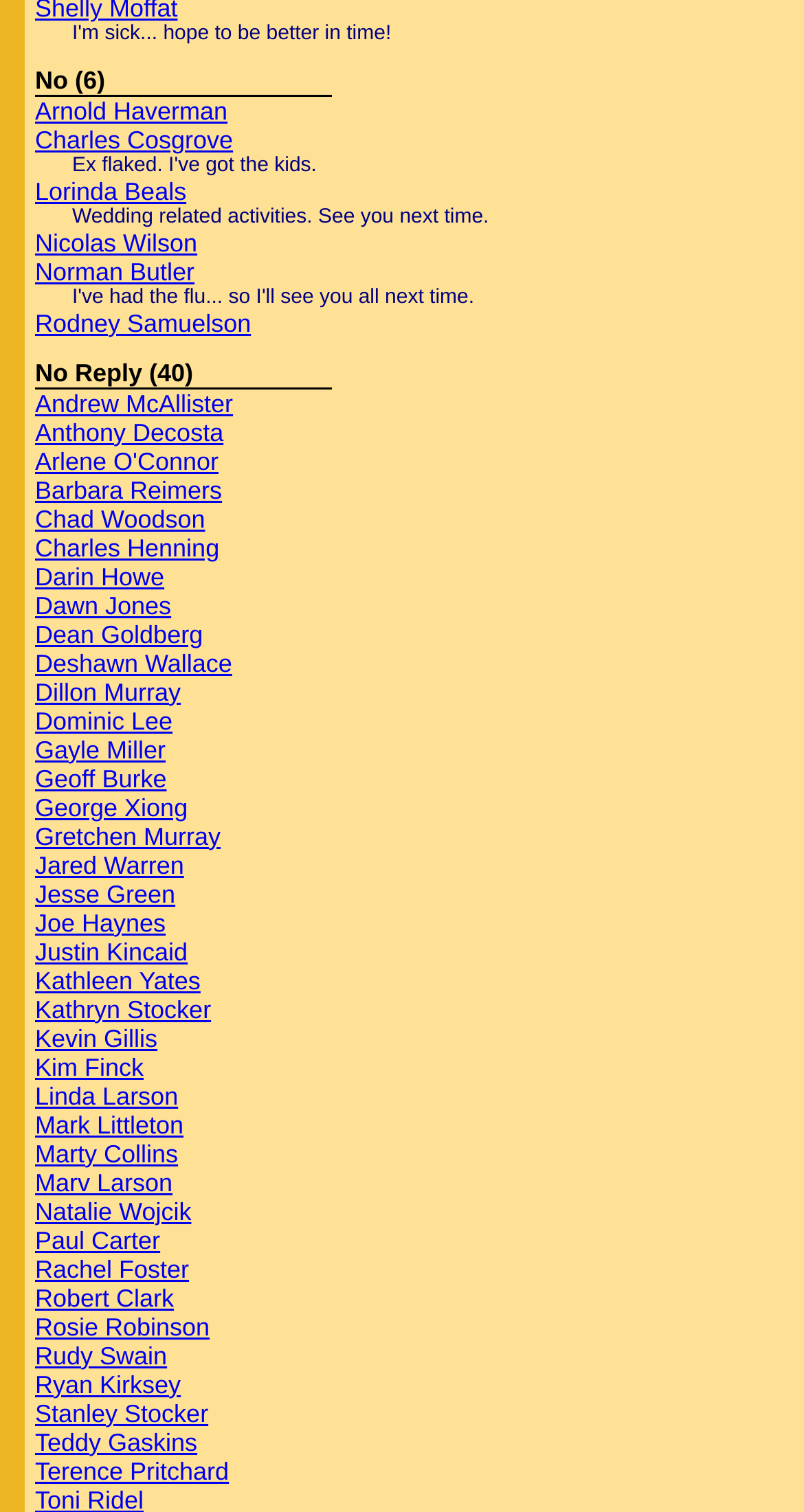Please examine the image and provide a detailed answer to the question: How many links start with the letter 'R'?

I counted the number of links that start with the letter 'R' and found 4 links, namely 'Rachel Foster', 'Robert Clark', 'Rodney Samuelson', and 'Rosie Robinson'.